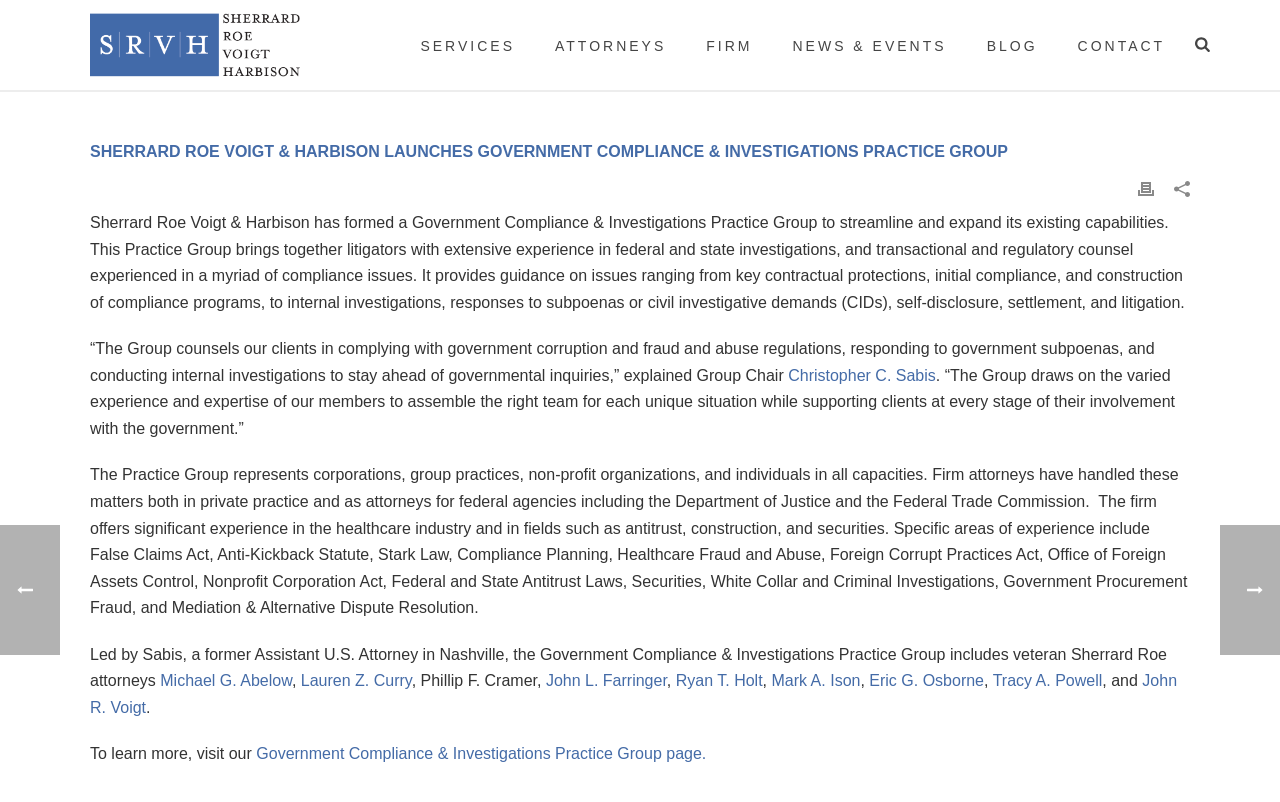How many attorneys are mentioned as part of the Government Compliance & Investigations Practice Group? Examine the screenshot and reply using just one word or a brief phrase.

8